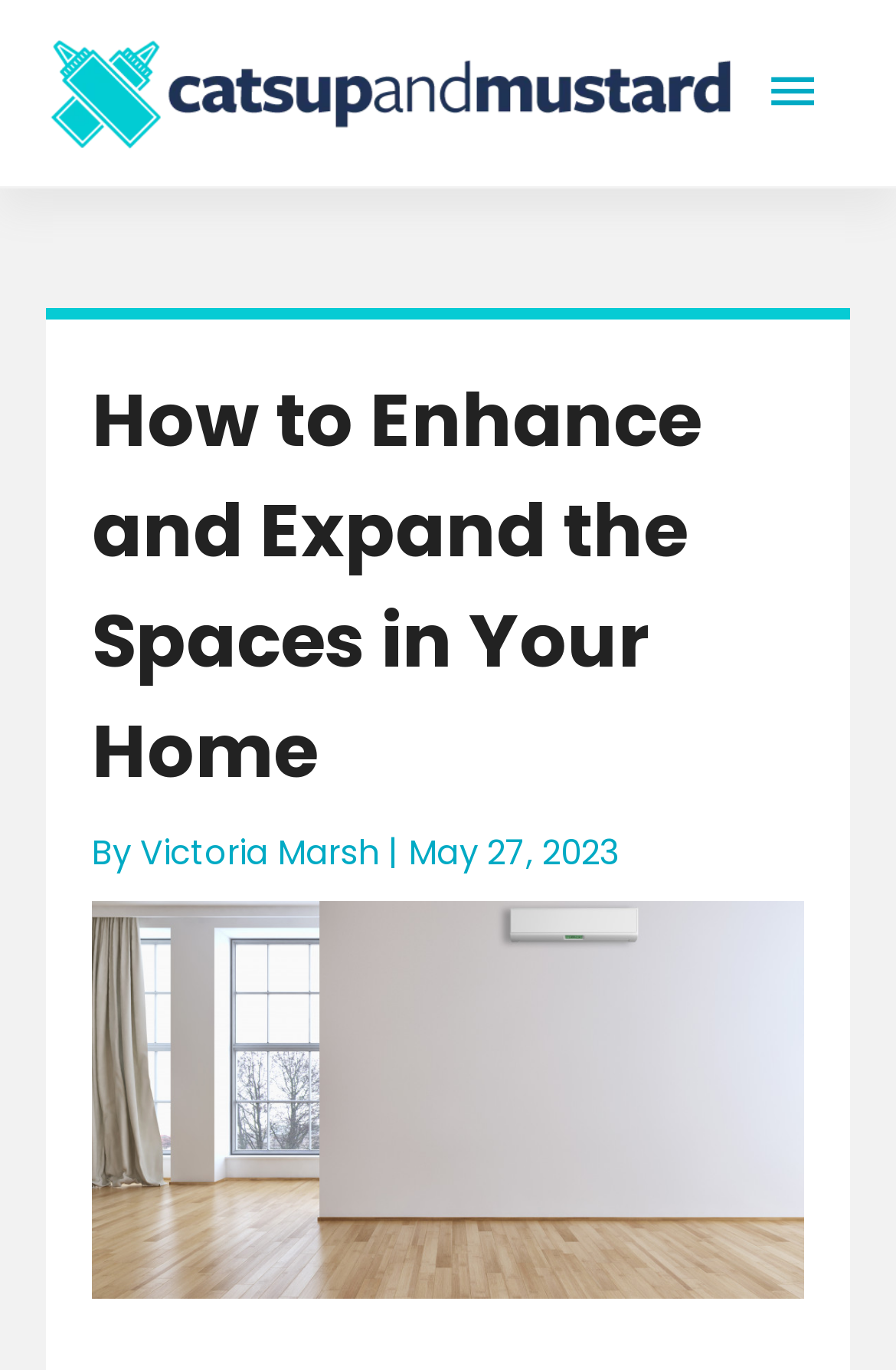Predict the bounding box of the UI element based on this description: "Blog".

None